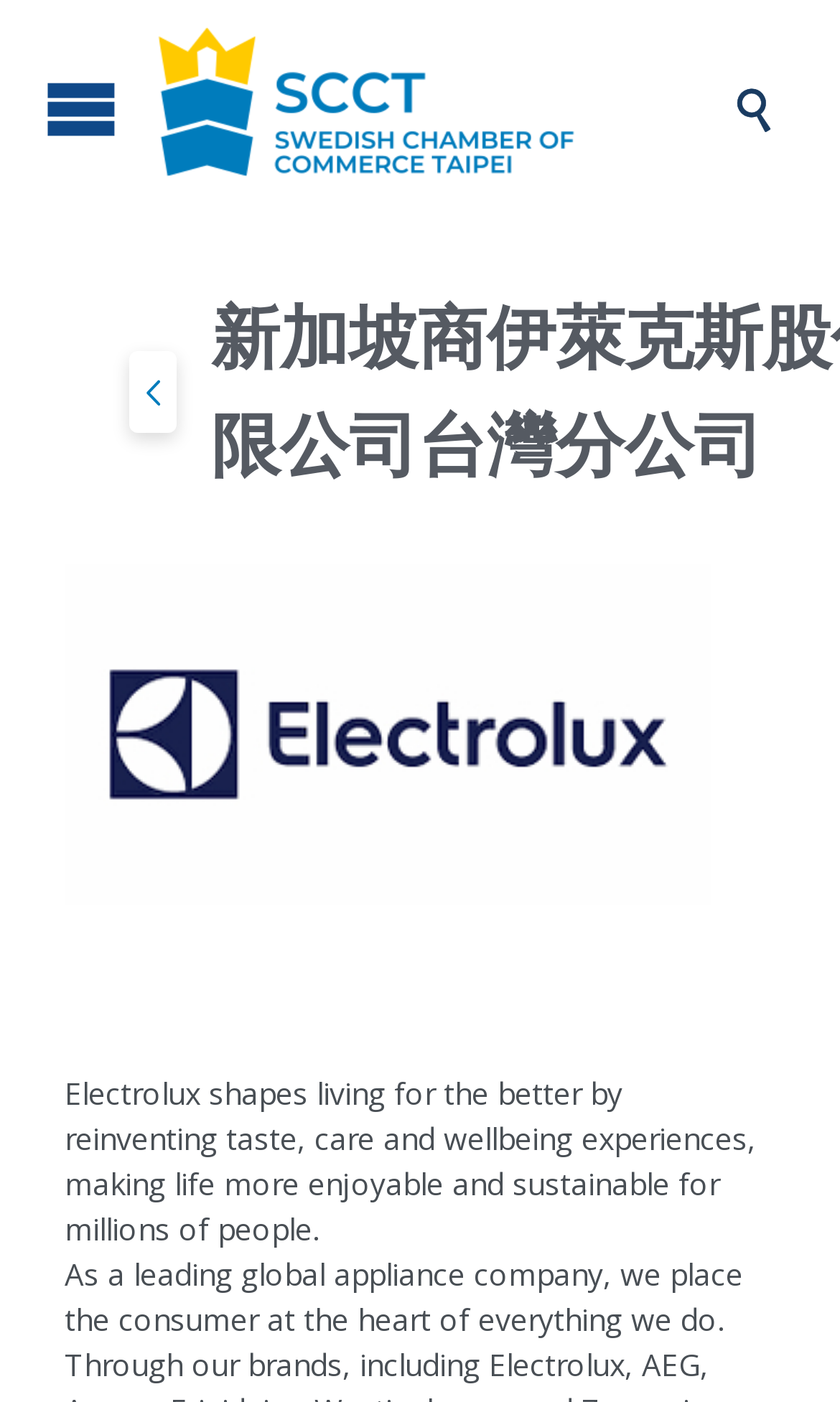Bounding box coordinates are specified in the format (top-left x, top-left y, bottom-right x, bottom-right y). All values are floating point numbers bounded between 0 and 1. Please provide the bounding box coordinate of the region this sentence describes: knee

None